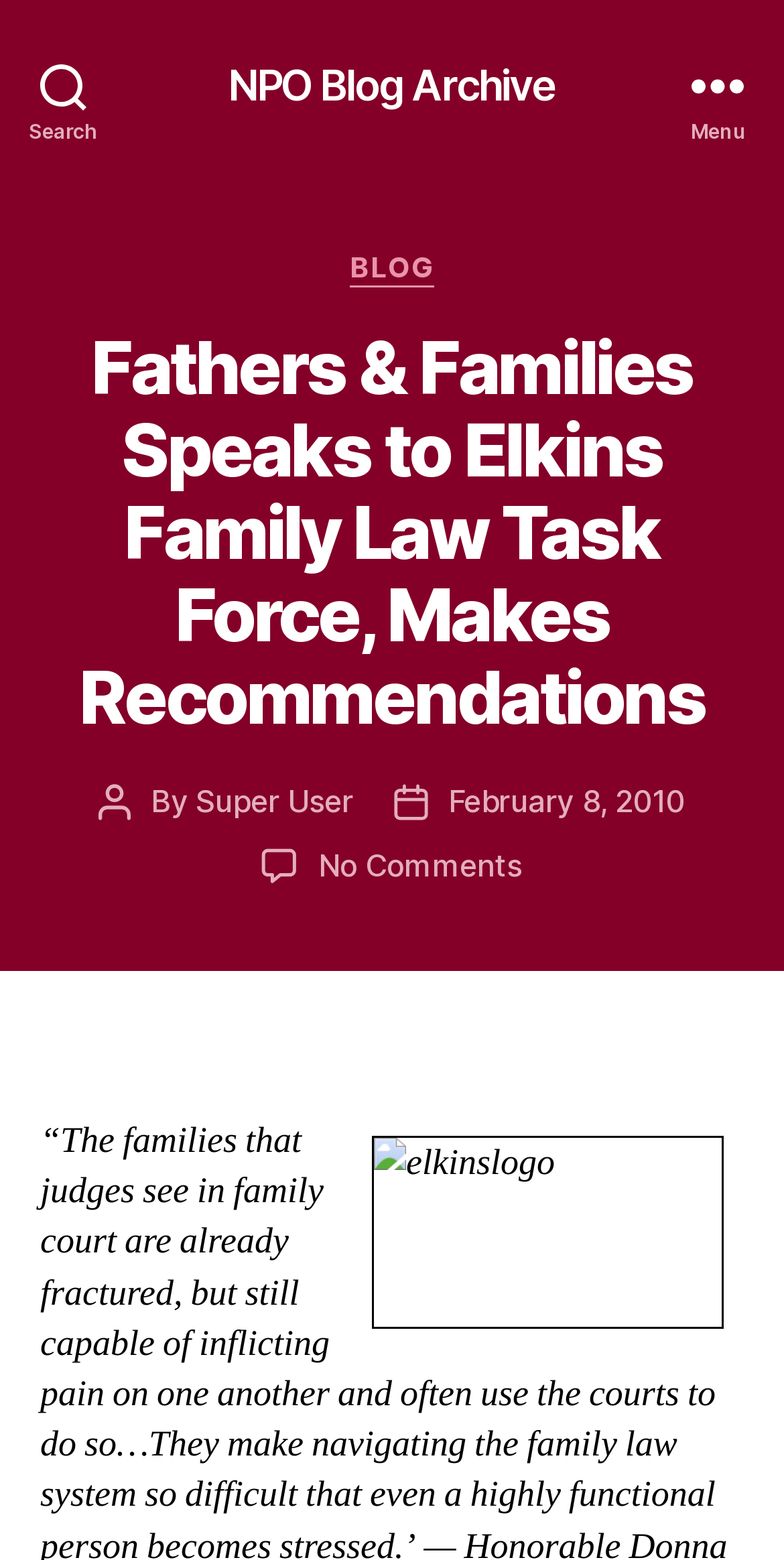What is the logo image located at?
Please answer the question with a detailed and comprehensive explanation.

I found the answer by looking at the bounding box coordinates of the image element and comparing them to the other elements. The image element has a y1 coordinate of 0.728, which is larger than most of the other elements, indicating that it is located at the bottom of the page. Its x2 coordinate of 0.923 is also larger than most of the other elements, indicating that it is located at the right side of the page.